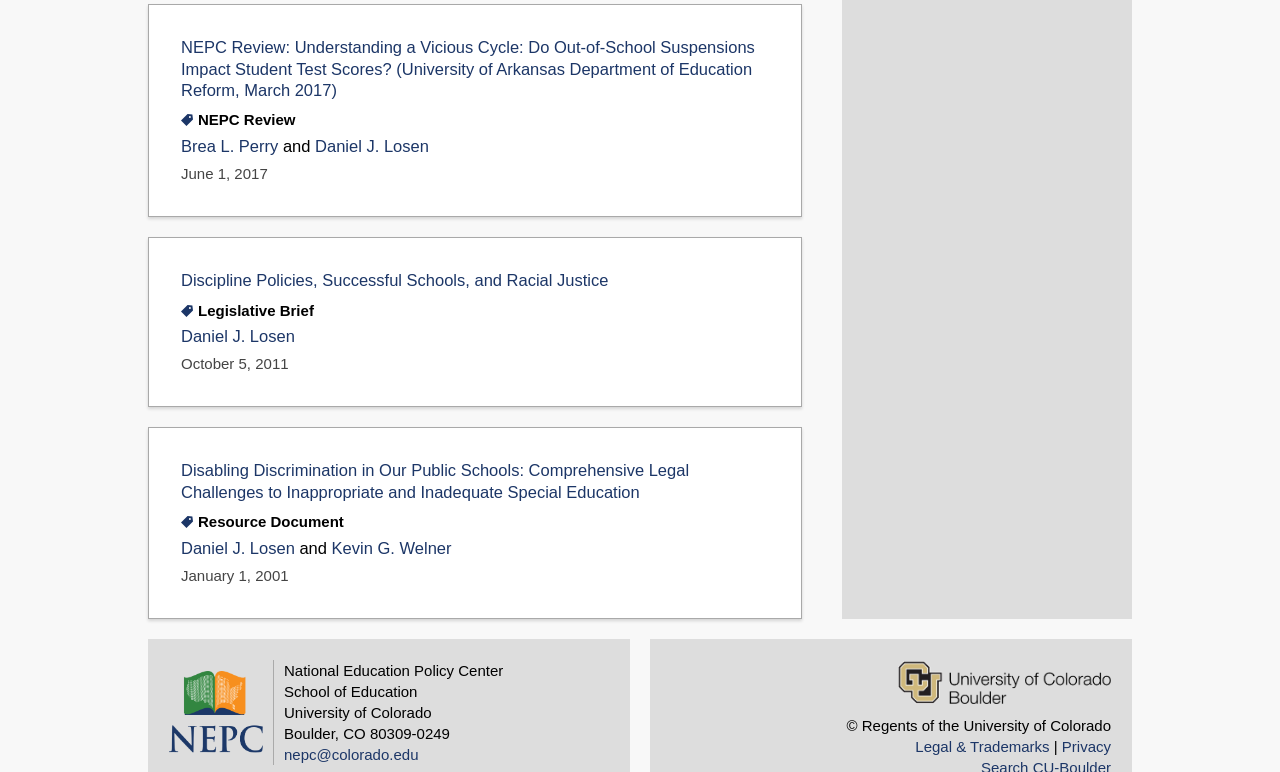Provide a single word or phrase to answer the given question: 
What is the name of the university?

University of Colorado